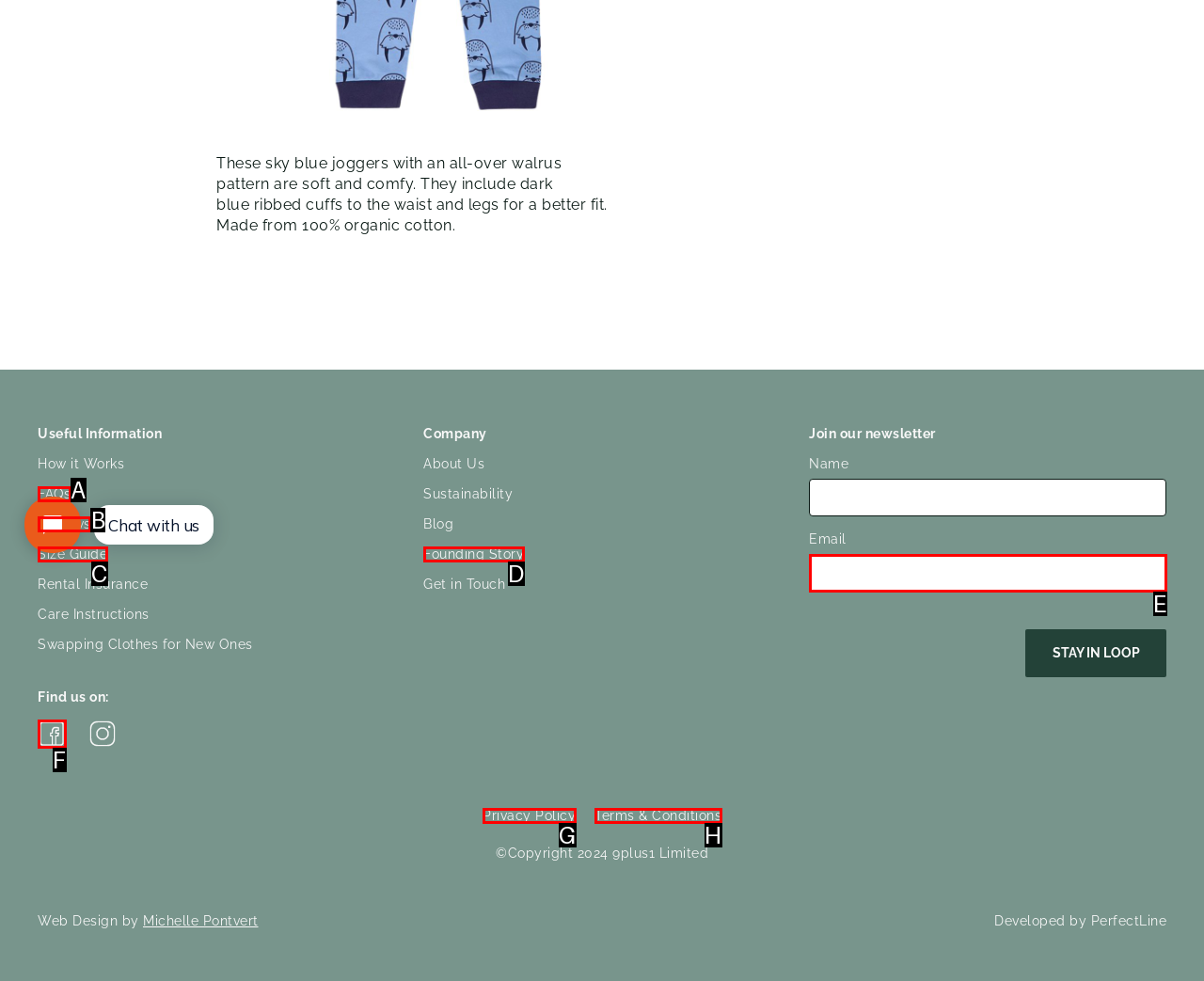Identify the option that corresponds to: Terms & Conditions
Respond with the corresponding letter from the choices provided.

H